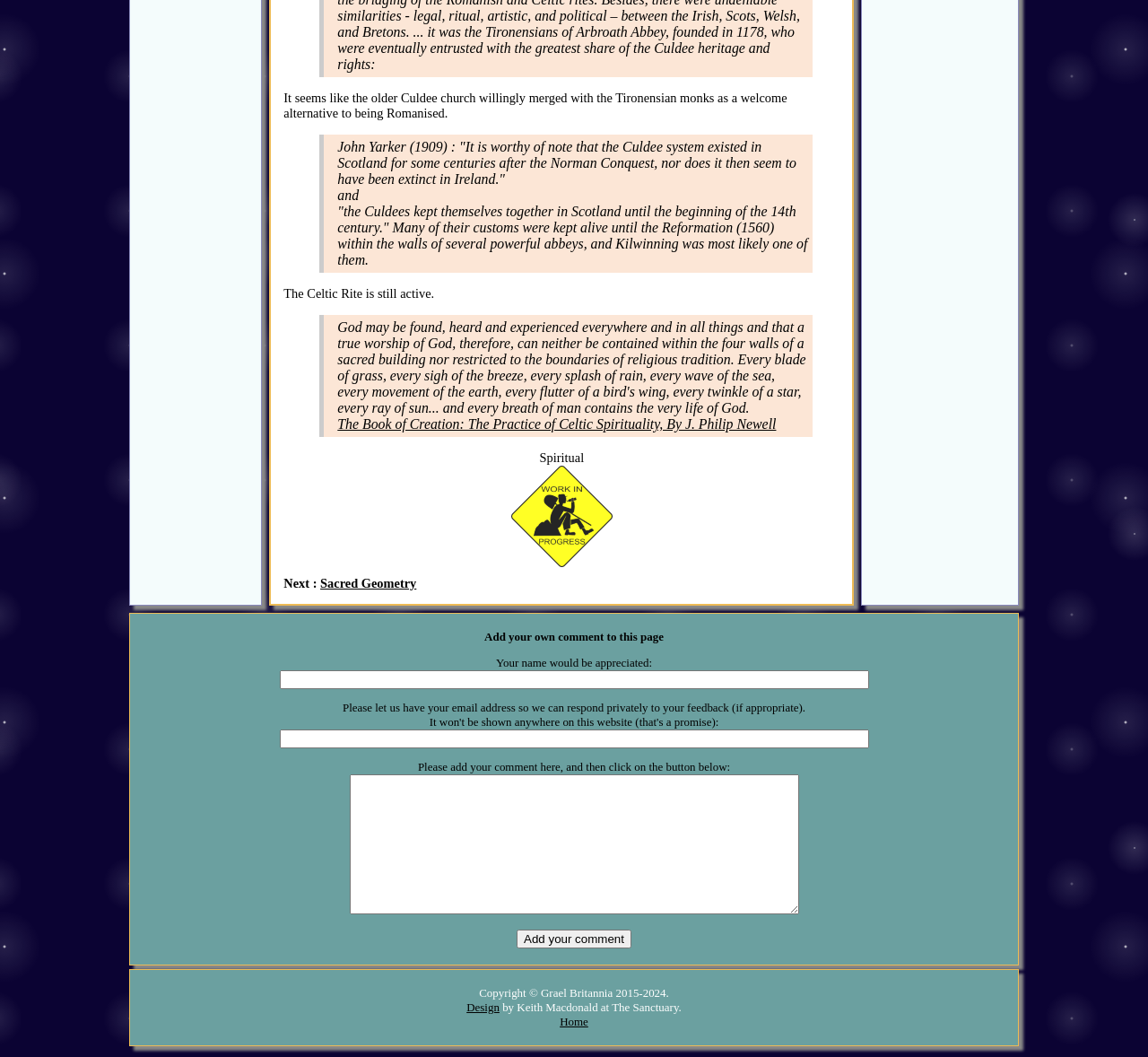Locate the bounding box coordinates of the element that should be clicked to fulfill the instruction: "go to the Picks category".

None